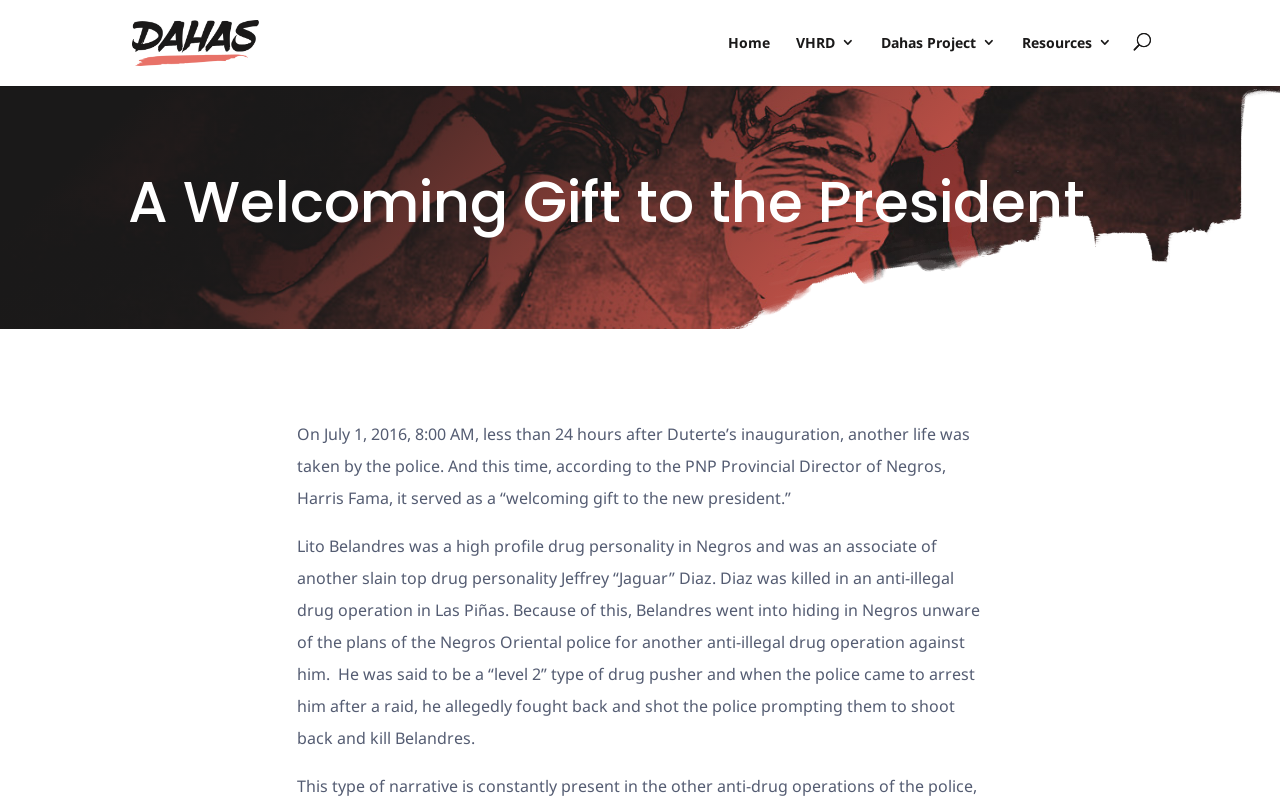Extract the text of the main heading from the webpage.

A Welcoming Gift to the President